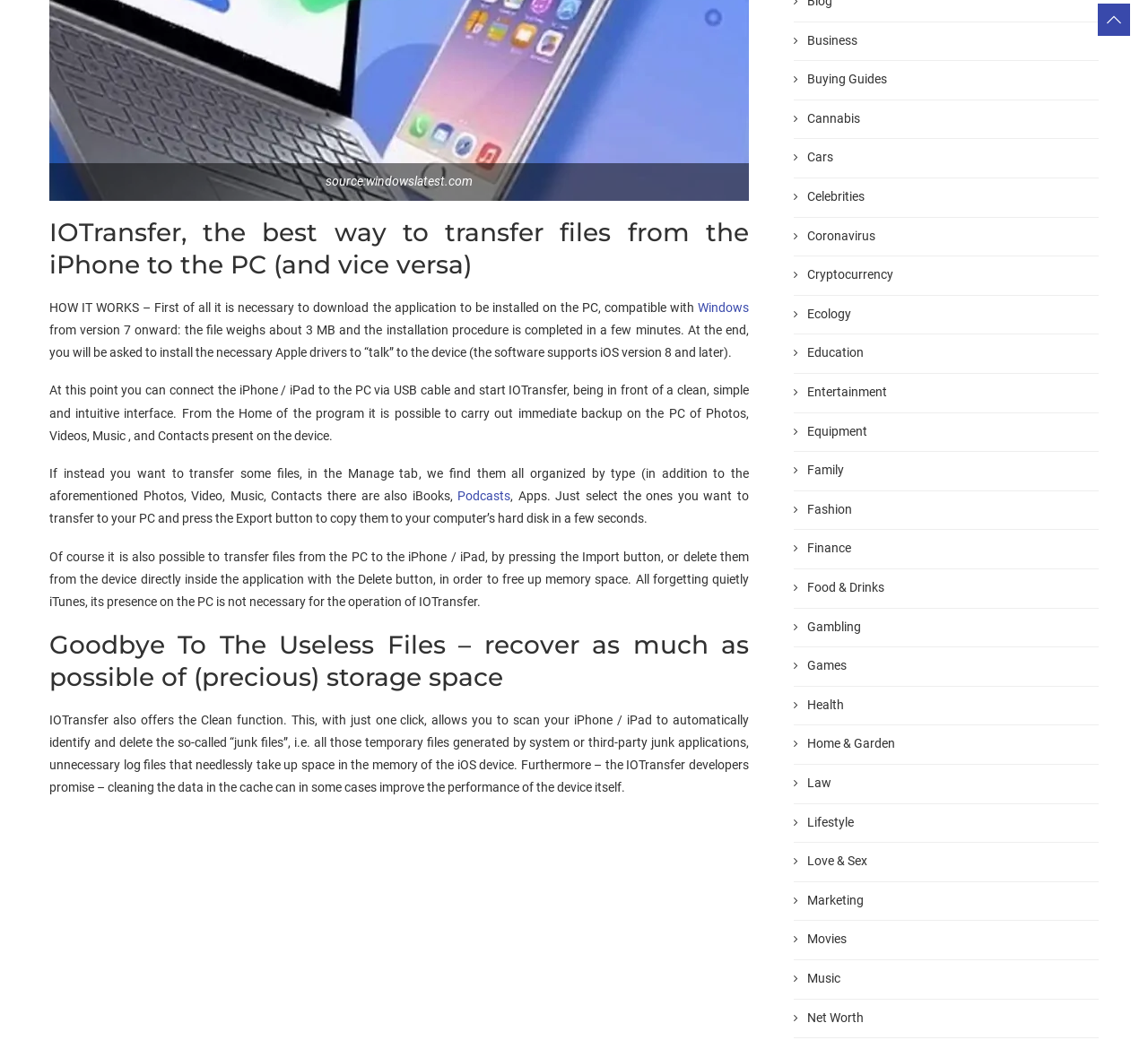Locate the bounding box coordinates of the area that needs to be clicked to fulfill the following instruction: "Click the 'learn more about cookies' button". The coordinates should be in the format of four float numbers between 0 and 1, namely [left, top, right, bottom].

None